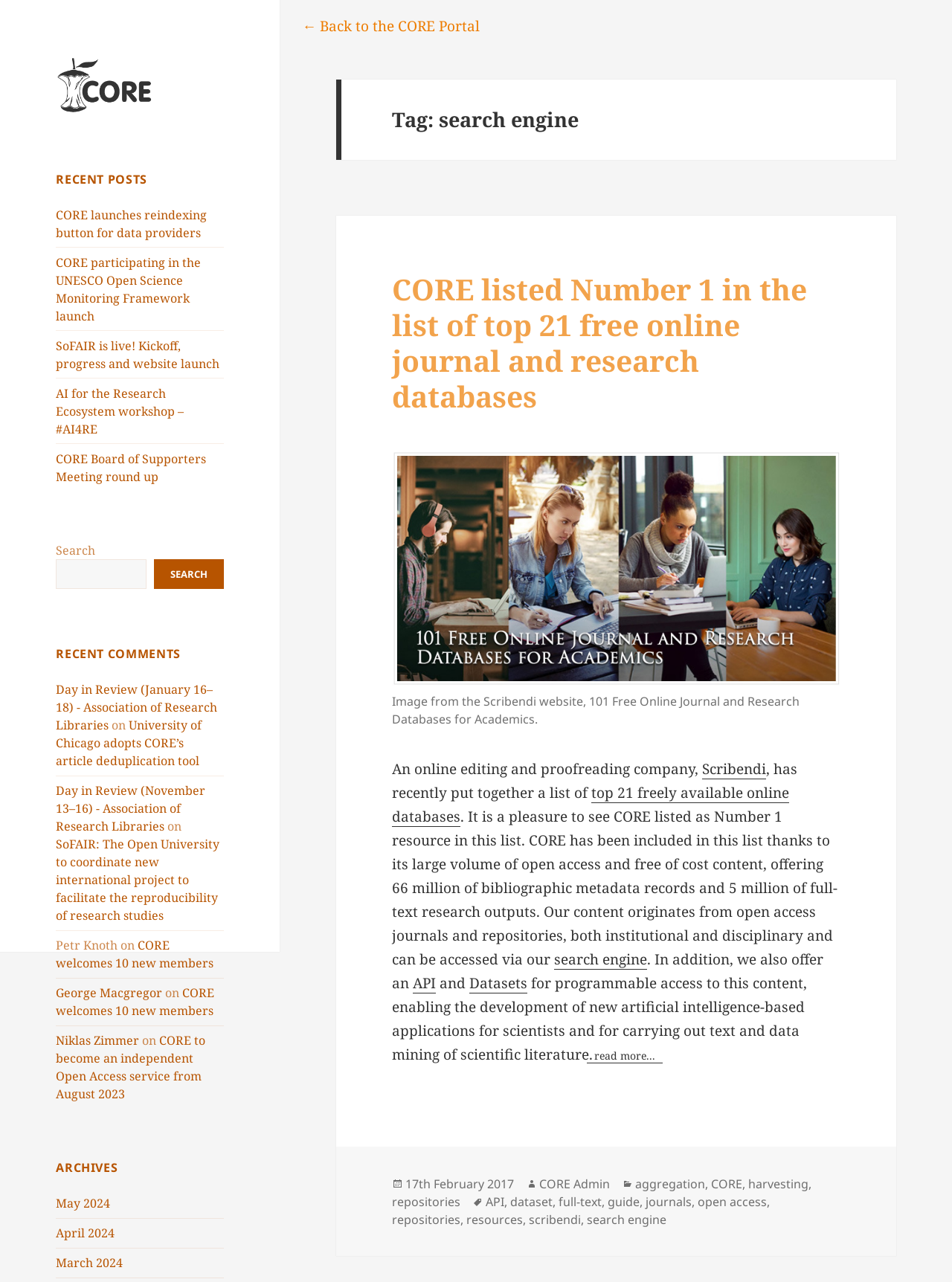What is the purpose of the search bar?
From the screenshot, provide a brief answer in one word or phrase.

To search for research outputs